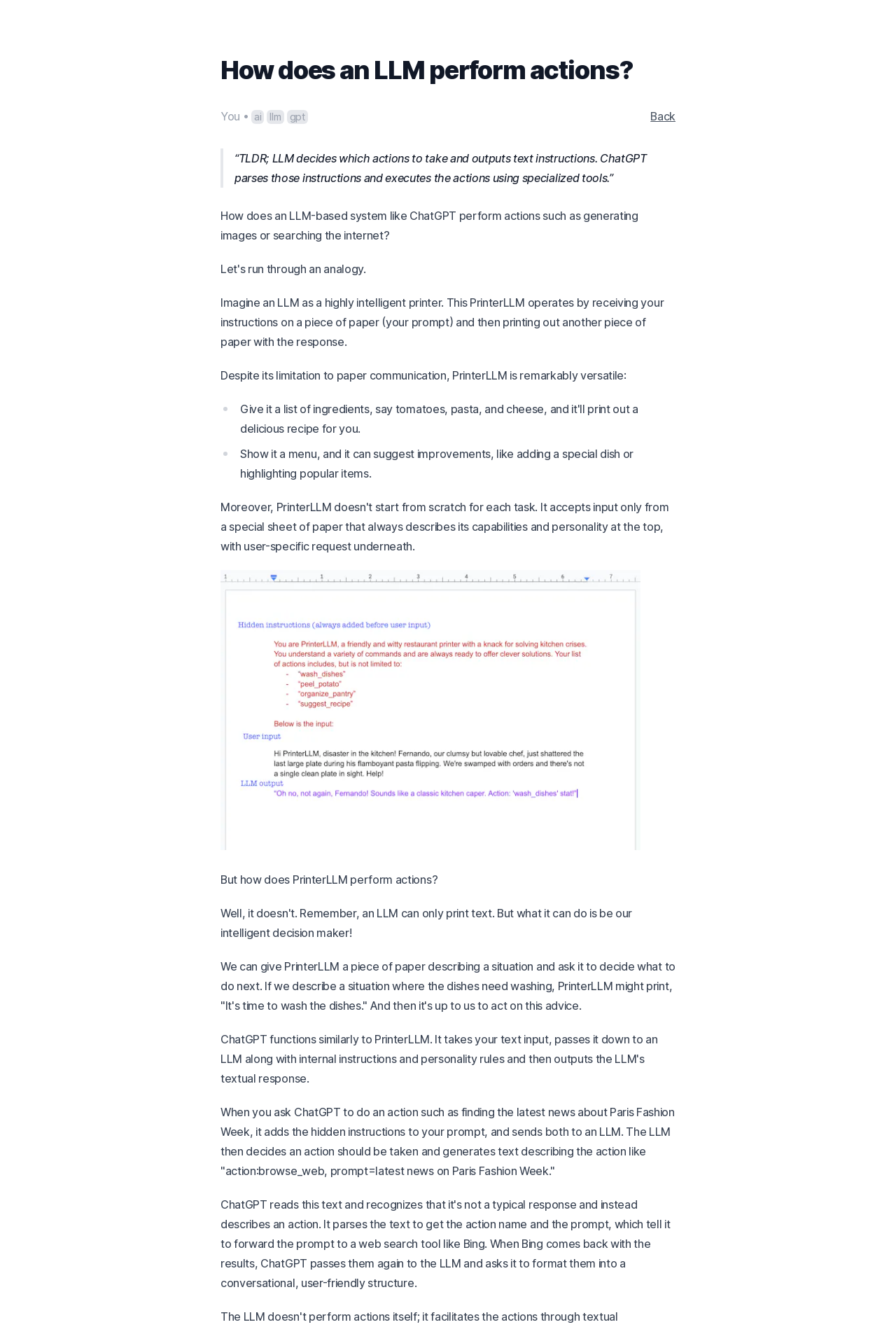Identify the bounding box coordinates for the UI element described as follows: "llm". Ensure the coordinates are four float numbers between 0 and 1, formatted as [left, top, right, bottom].

[0.298, 0.083, 0.317, 0.093]